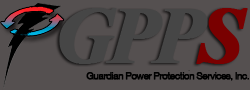What does the lightning bolt symbolize?
Provide a short answer using one word or a brief phrase based on the image.

power and reliability